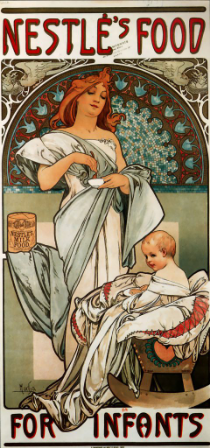Describe the image thoroughly.

This vintage advertisement for Nestlé's infant formula illustrates a mother tenderly feeding her child, embodying the nurturing theme prominent in early 20th-century marketing. The mother, dressed in flowing white garments, serves a bowl of the product while her child sits comfortably in a decorative chair, symbolizing care and comfort. The background features intricate floral patterns, enhancing the aesthetic appeal of the image. This advertisement highlights Nestlé as a key competitor in the infant food market during a time when companies like Horlick's Malted Milk sought to establish themselves. The text boldly states "NESTLÉ'S FOOD FOR INFANTS," emphasizing its focus on infant nutrition, and reflects the era's emphasis on maternal care in marketing infant products. The creative design and warm imagery evoke feelings of trust and safety, important attributes for food targeting infants.